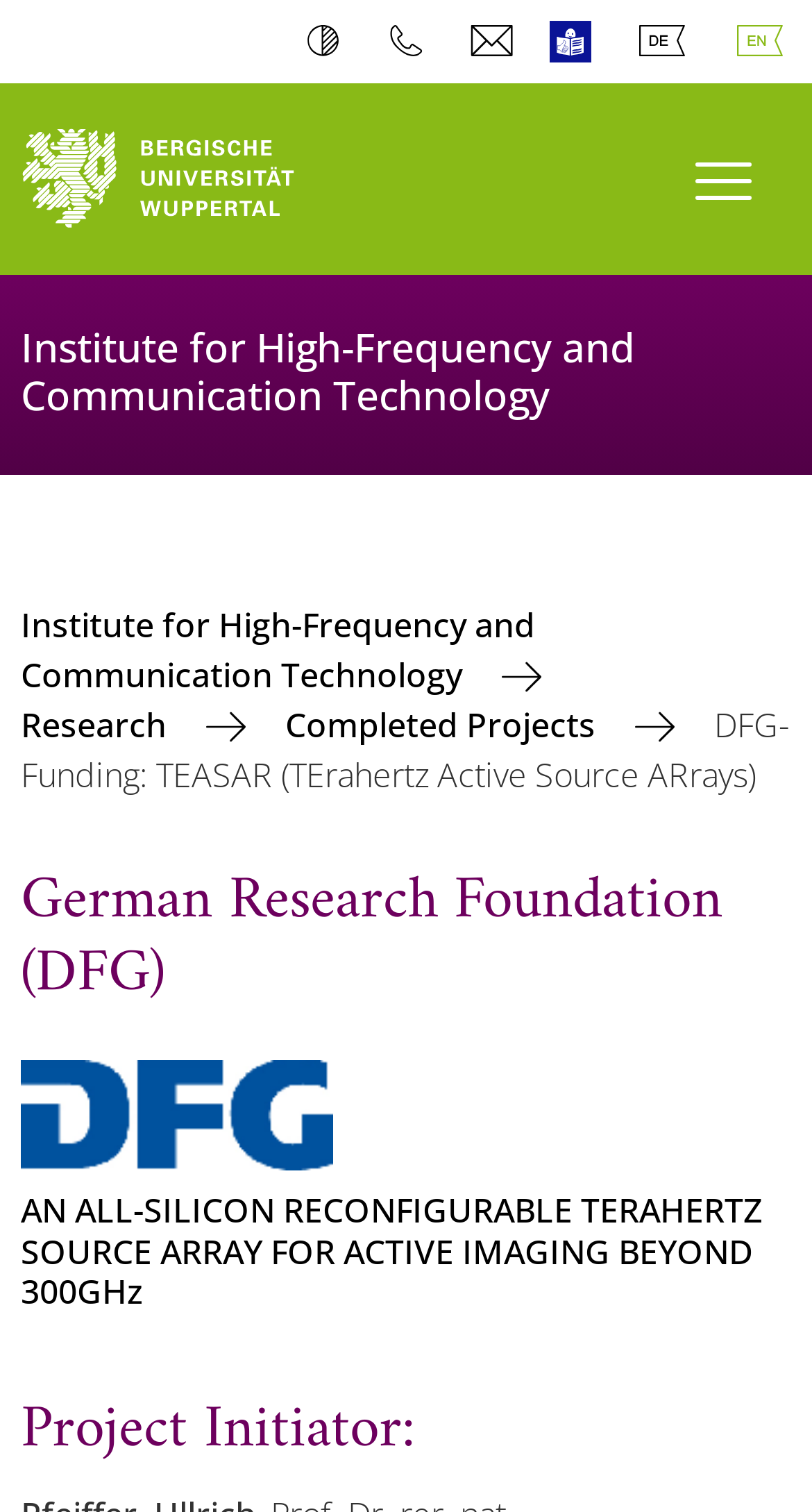Determine the bounding box coordinates of the target area to click to execute the following instruction: "View Editors' Vox."

None